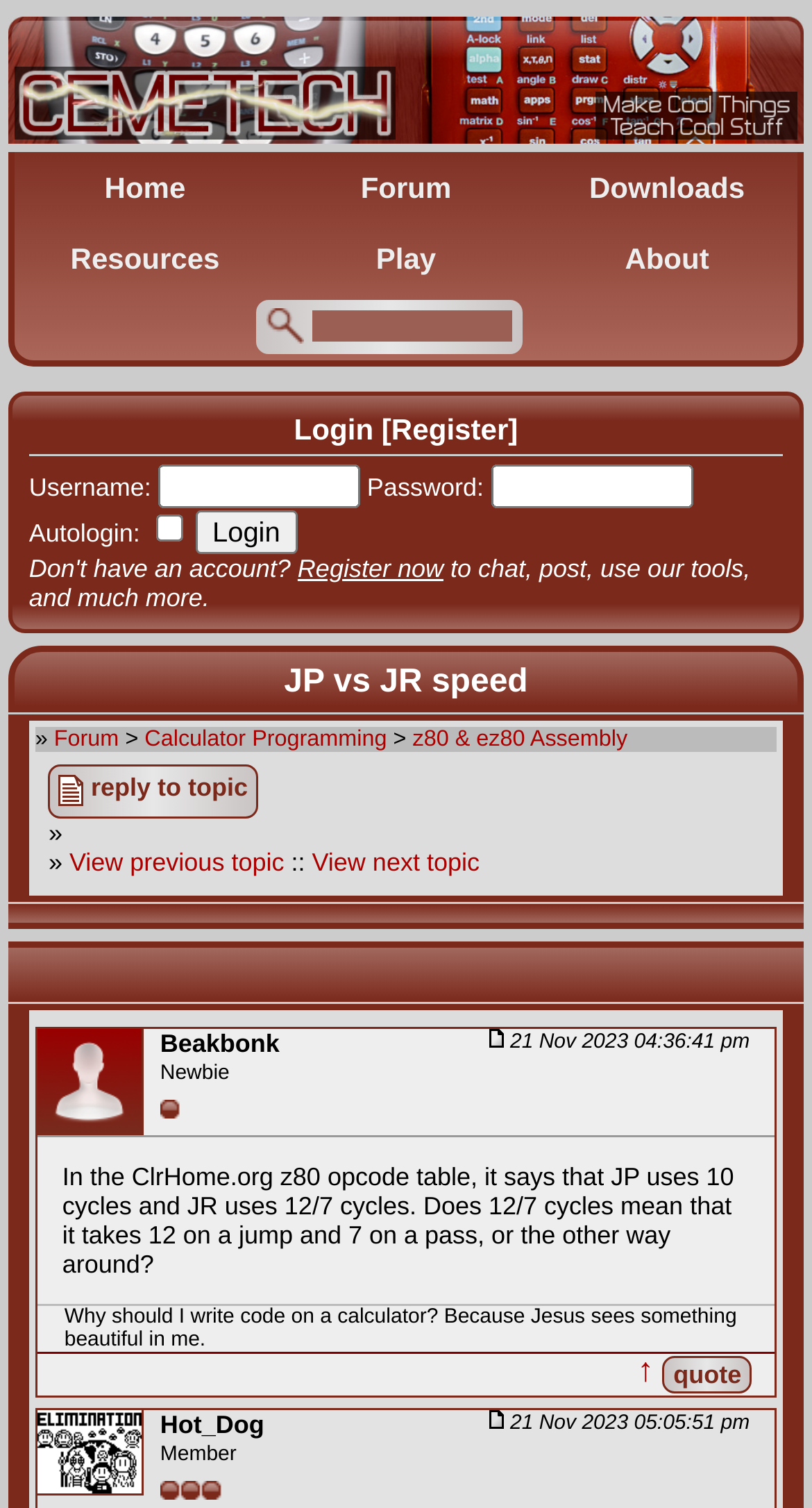Please respond in a single word or phrase: 
How many links are in the 'Login [Register]' section?

2